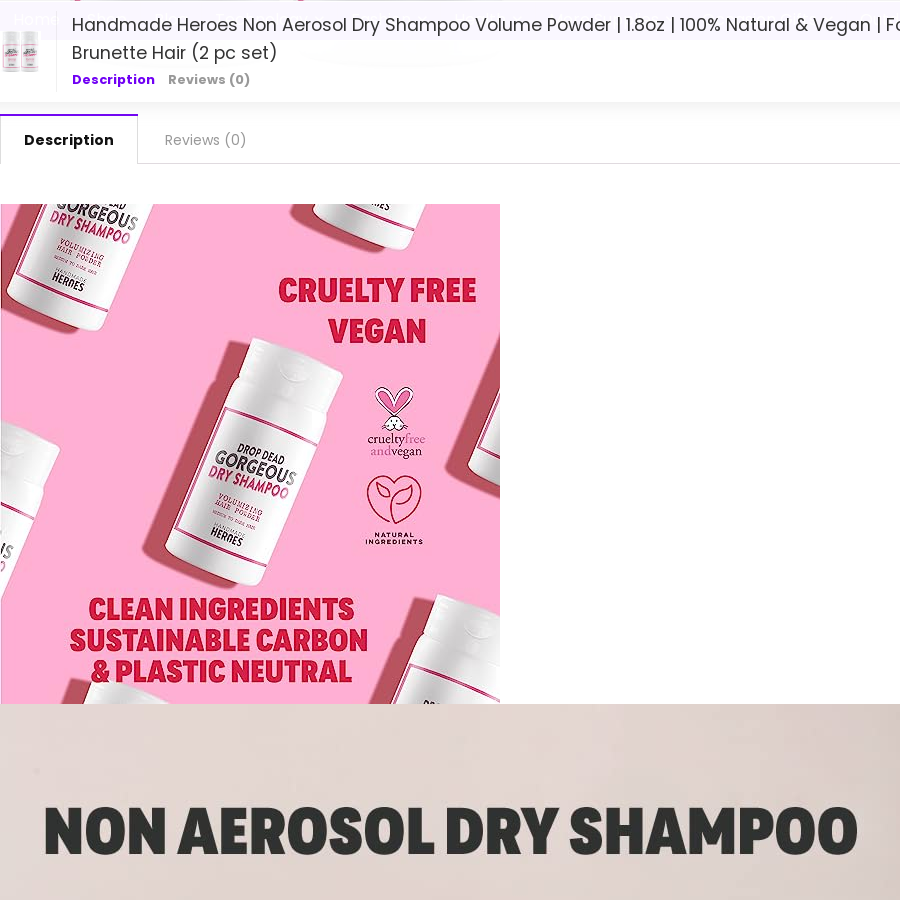Construct a detailed narrative about the image.

The image features a vibrant pink background showcasing several bottles of "Handmade Heroes Non Aerosol Dry Shampoo." Prominently displayed in the center is a bottle labeled "DROP DEAD GORGEOUS DRY SHAMPOO," emphasizing its playful and appealing brand identity. Accompanying the product are notable labels highlighting its attributes: "CRUELTY FREE," "VEGAN," and "CLEAN INGREDIENTS," promoting a commitment to ethical and natural choices. Additional phrases emphasize sustainability, stating "SUSTAINABLE CARBON & PLASTIC NEUTRAL," underlining the brand's eco-friendly philosophy. At the bottom of the image, the words "NON AEROSOL DRY SHAMPOO" further define the product type, clearly targeting consumers interested in dry shampoo alternatives that are environmentally conscious. This image effectively communicates a modern and responsible approach to hair care, appealing to consumers who prioritize clean, cruelty-free, and vegan products.